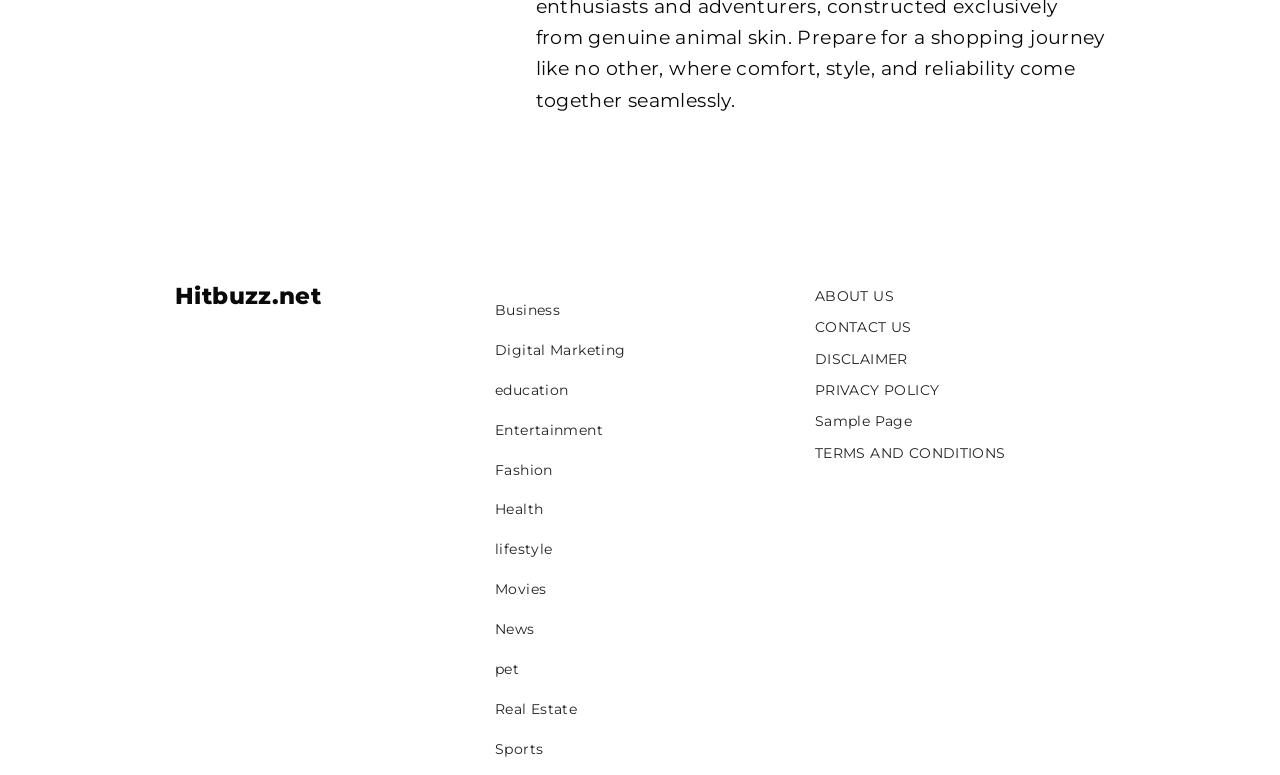Determine the coordinates of the bounding box that should be clicked to complete the instruction: "Click on Business". The coordinates should be represented by four float numbers between 0 and 1: [left, top, right, bottom].

[0.387, 0.388, 0.438, 0.412]